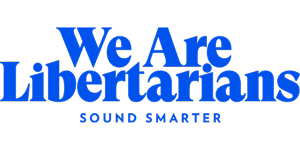Present a detailed portrayal of the image.

The image features the logo of the "We Are Libertarians" podcast network, prominently displayed in bold blue letters. The text "We Are Libertarians" is prominently featured above the tagline "SOUND SMARTER," which is presented in a smaller font. This logo symbolizes the network's commitment to providing thought-provoking content on libertarian principles and political discourse. The design captures the essence of the podcast, inviting listeners to engage with discussions that aim to enhance understanding and promote informed thinking around libertarian values.